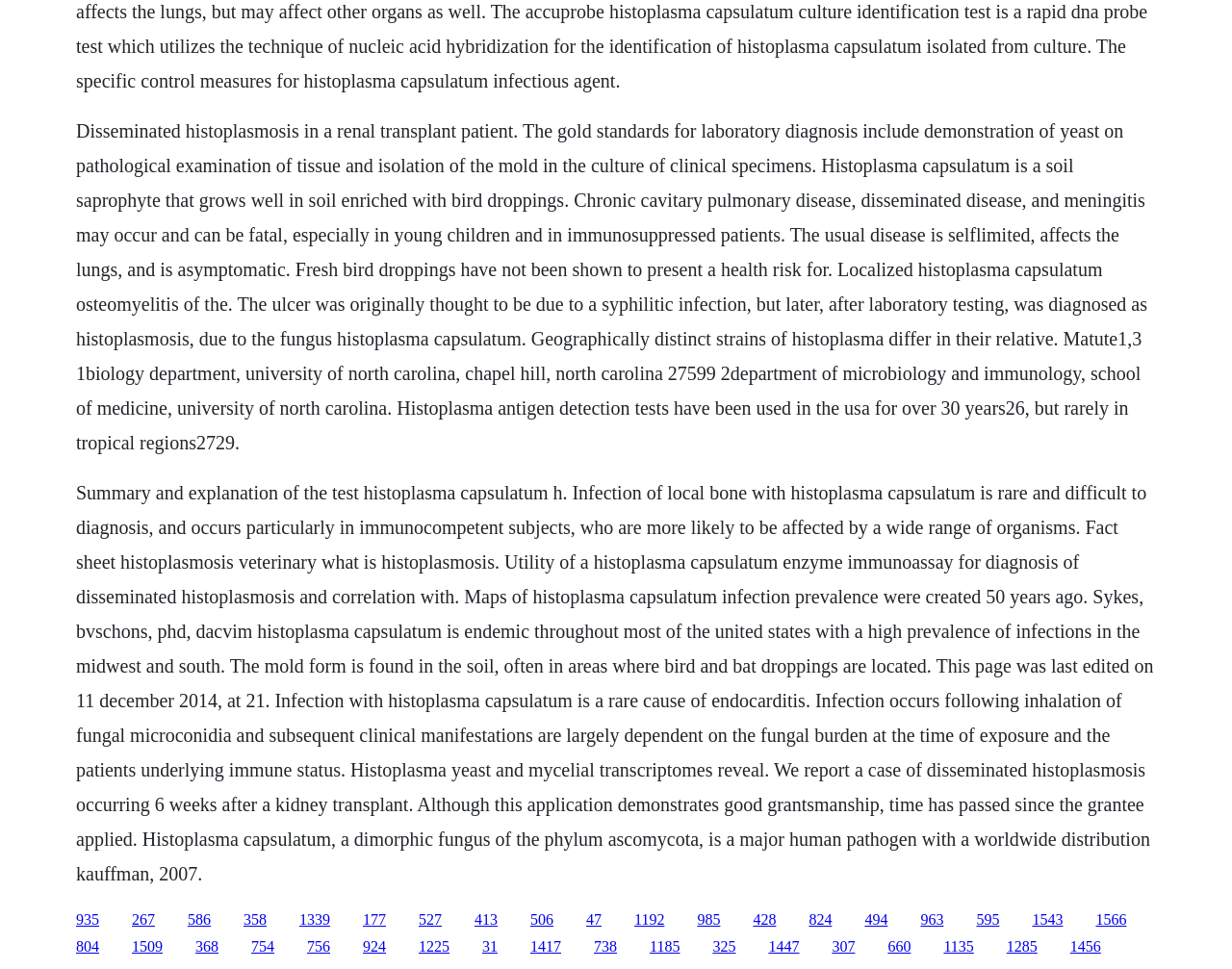Extract the bounding box coordinates for the described element: "1285". The coordinates should be represented as four float numbers between 0 and 1: [left, top, right, bottom].

[0.817, 0.969, 0.842, 0.985]